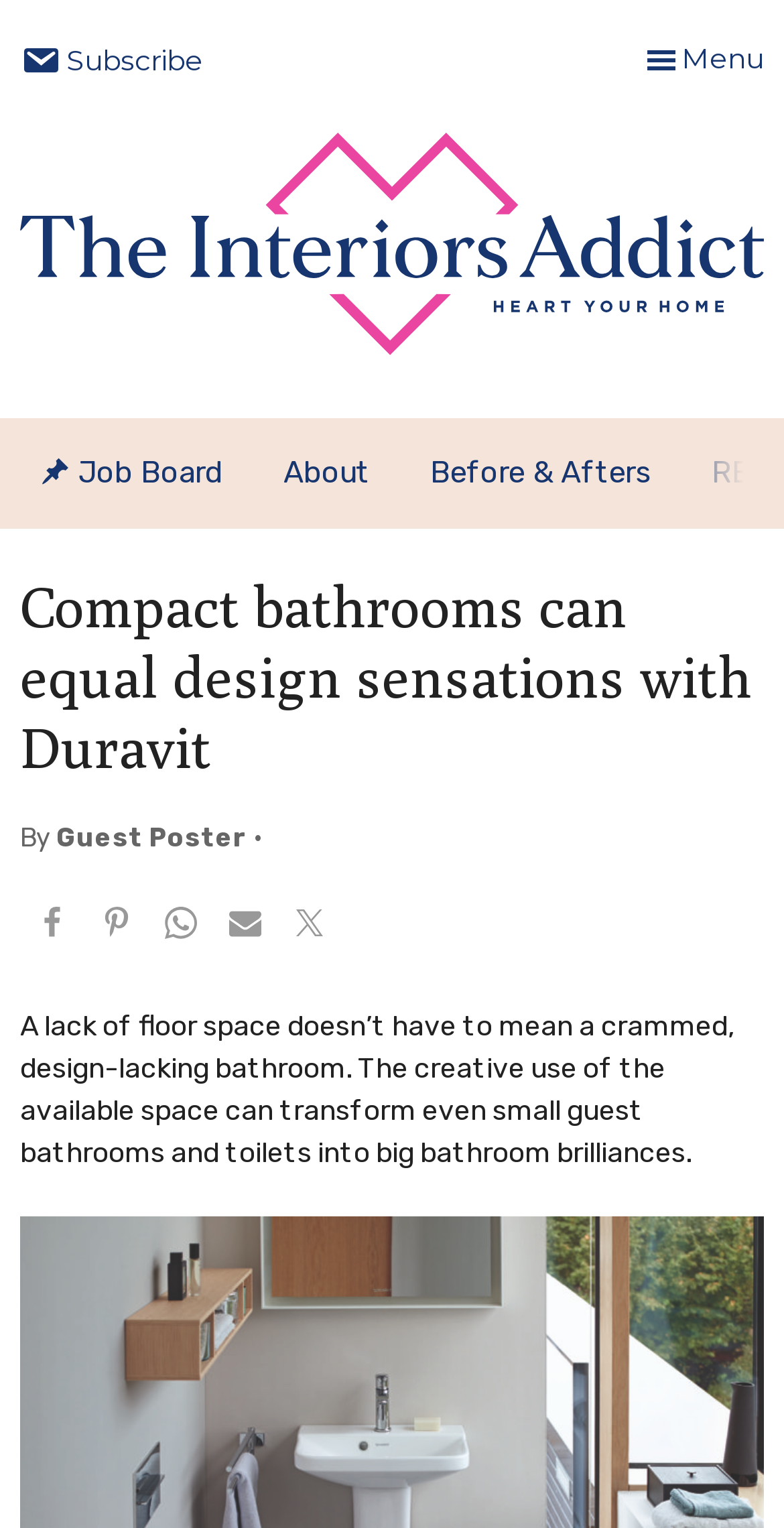Please identify the bounding box coordinates of the element I need to click to follow this instruction: "Read the article".

[0.026, 0.66, 0.936, 0.766]